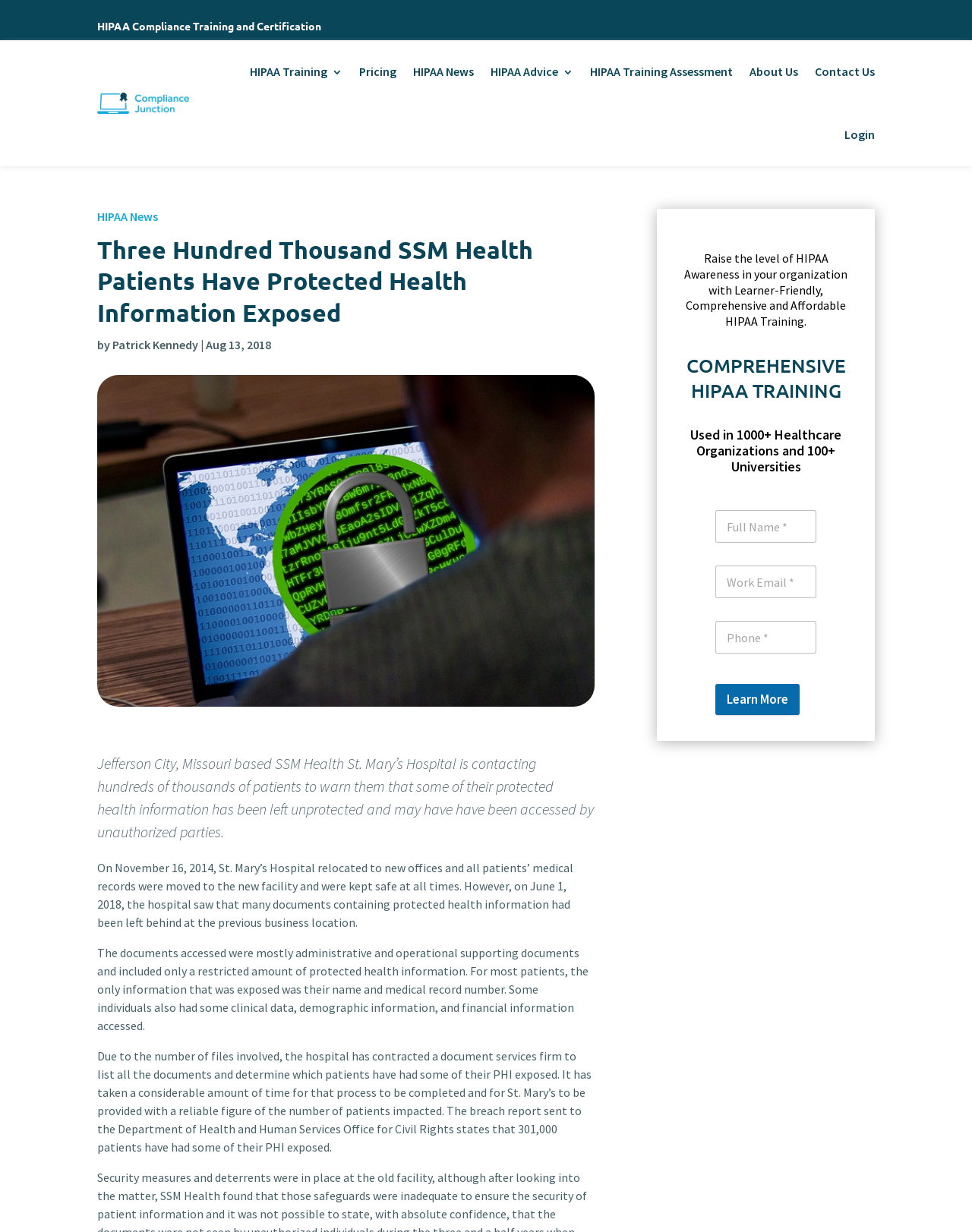Create an elaborate caption for the webpage.

This webpage appears to be a news article or blog post about a HIPAA compliance breach at SSM Health St. Mary's Hospital in Jefferson City, Missouri. At the top of the page, there is a heading that reads "HIPAA Compliance Training and Certification". Below this heading, there are several links to related topics, including HIPAA training, pricing, news, and advice.

The main article begins with a heading that reads "Three Hundred Thousand SSM Health Patients Have Protected Health Information Exposed". The article is written by Patrick Kennedy and was published on August 13, 2018. The text describes a data breach at St. Mary's Hospital, where hundreds of thousands of patients' protected health information was left unprotected and may have been accessed by unauthorized parties.

The article is divided into several paragraphs, each describing the details of the breach, including the types of information that were exposed and the efforts made by the hospital to notify affected patients. The text is dense and informative, with no images or other multimedia elements.

On the right side of the page, there is a section promoting HIPAA training, with a heading that reads "COMPREHENSIVE HIPAA TRAINING". This section includes a brief description of the training program and a testimonial from a satisfied customer. Below this, there is a form with fields for full name, work email, and phone number, along with a "Learn More" button.

Overall, the webpage is focused on providing information about the HIPAA breach and promoting HIPAA training and compliance. The layout is straightforward, with clear headings and concise text.